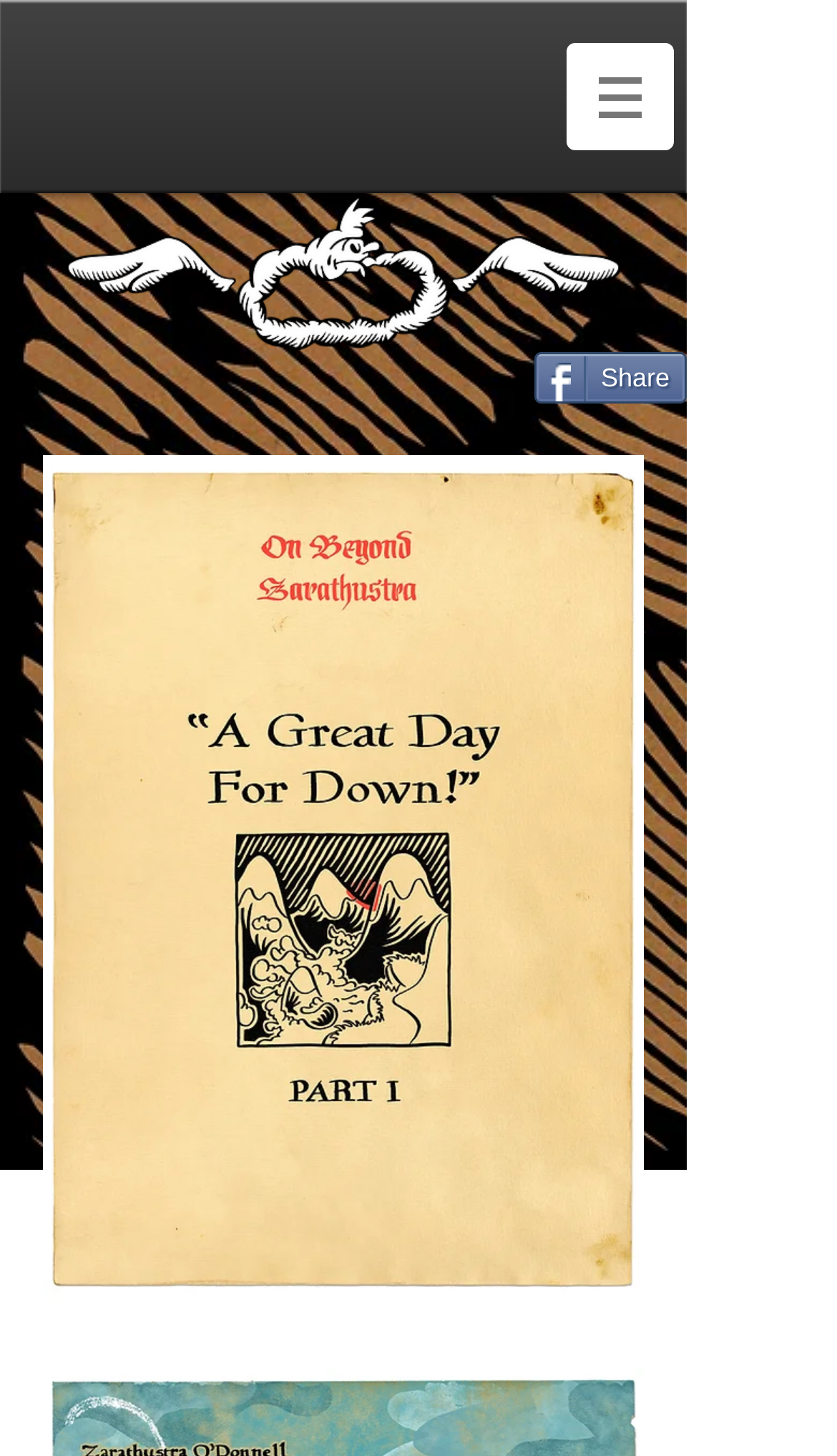Answer the following inquiry with a single word or phrase:
How many images are there in the top region?

3